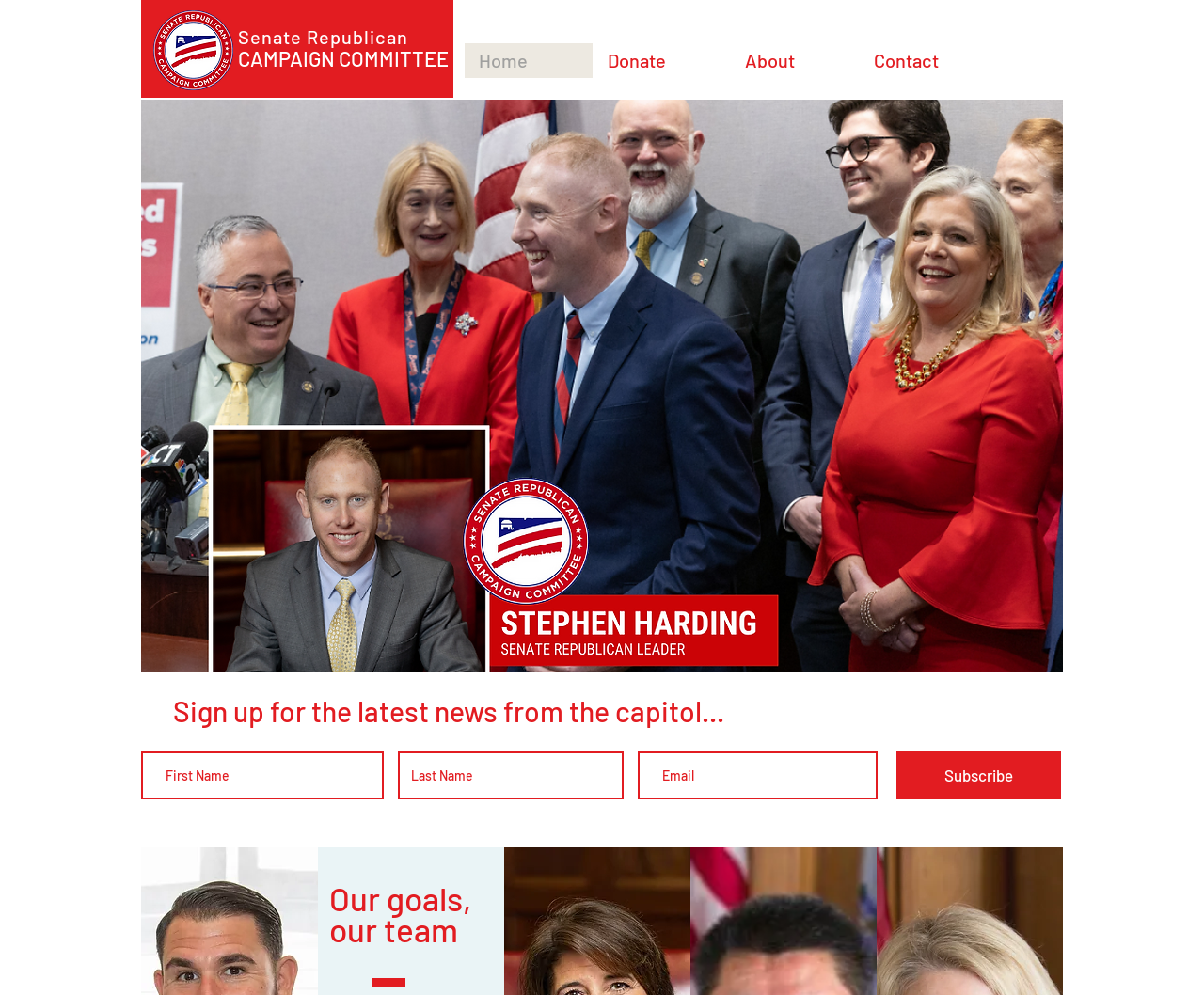Using the provided element description: "aria-label="Last Name" name="last-name" placeholder="Last Name"", determine the bounding box coordinates of the corresponding UI element in the screenshot.

[0.33, 0.755, 0.518, 0.803]